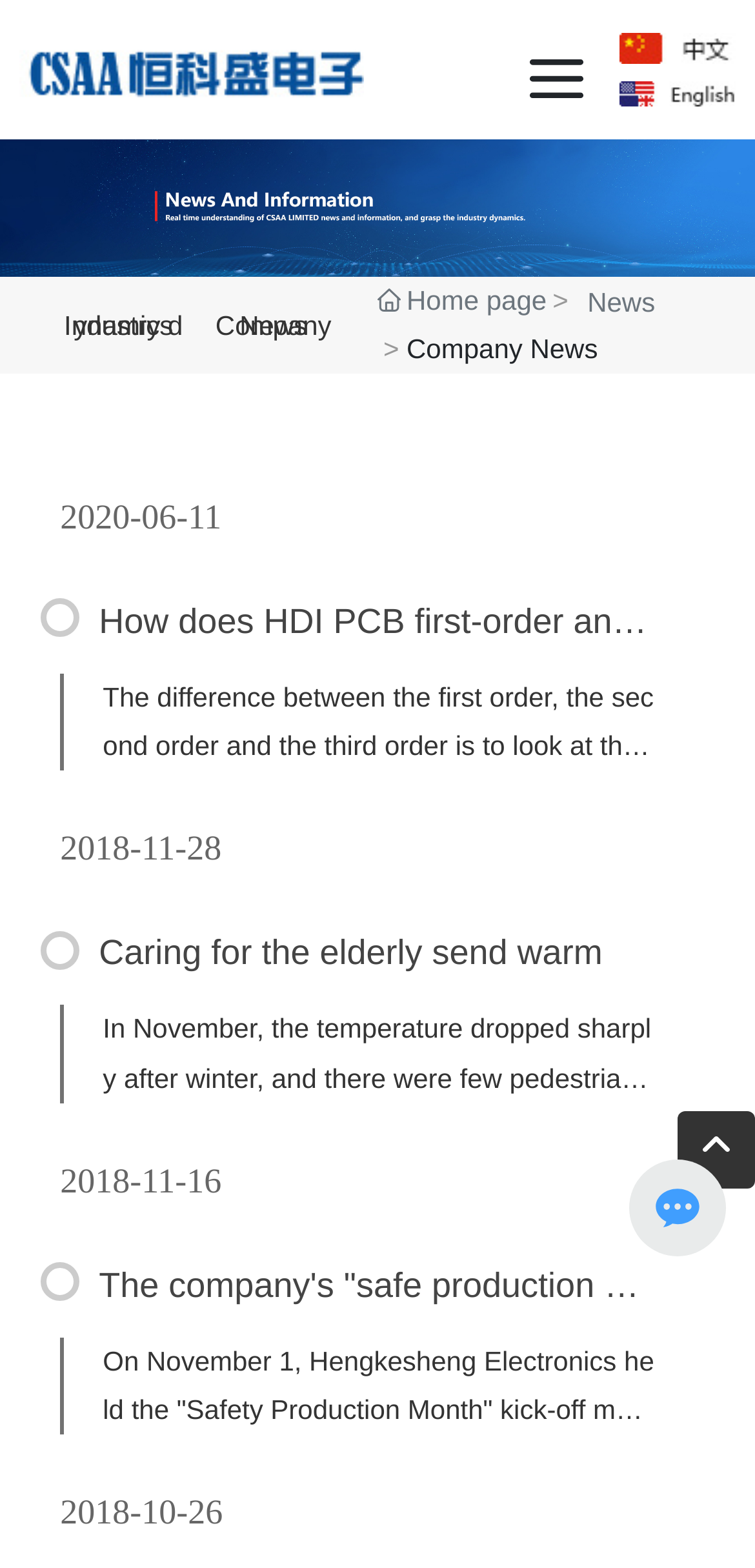Answer the question with a brief word or phrase:
What is the date of the first news article?

2020-06-11